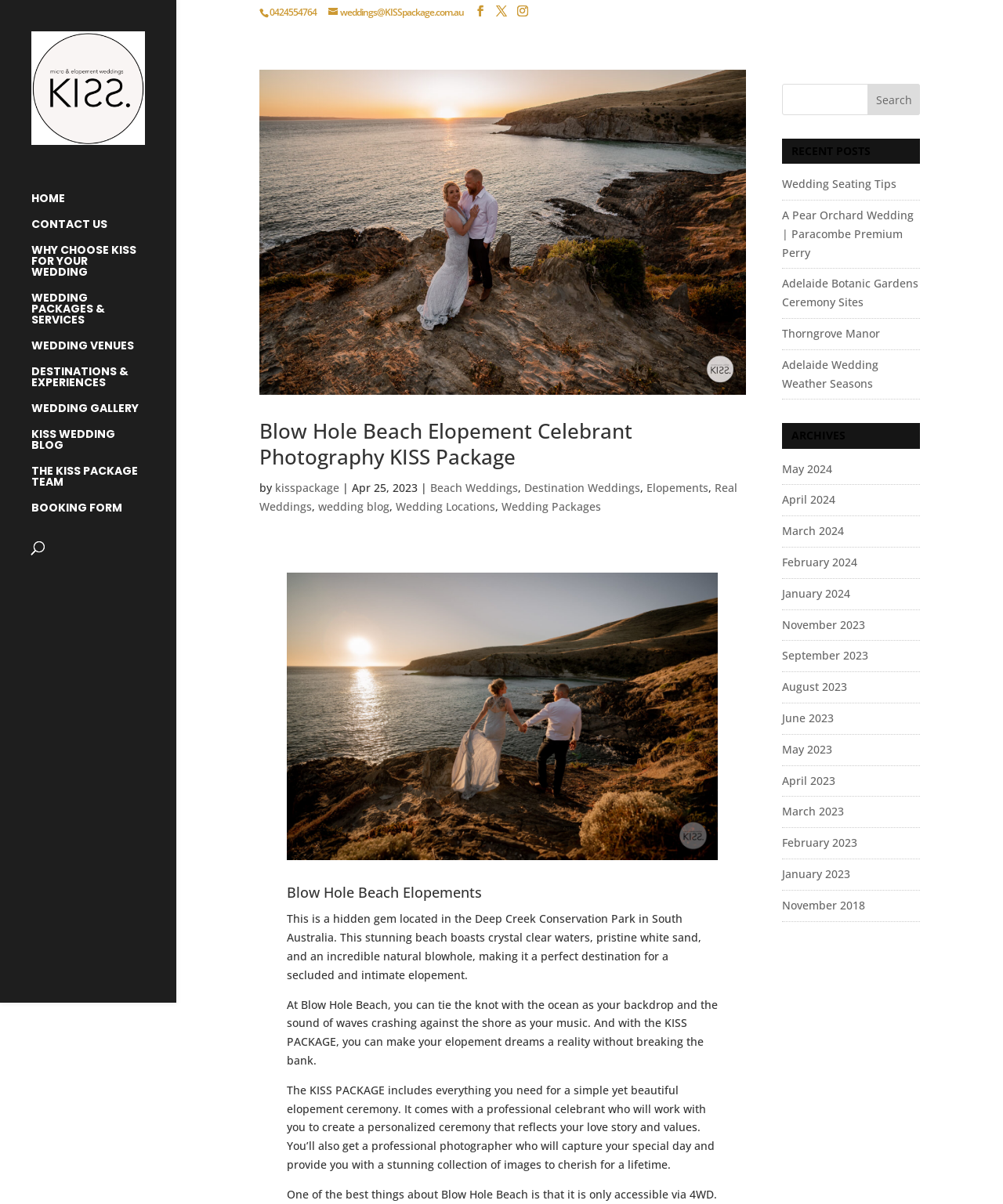Pinpoint the bounding box coordinates of the element that must be clicked to accomplish the following instruction: "Add to Cart". The coordinates should be in the format of four float numbers between 0 and 1, i.e., [left, top, right, bottom].

None